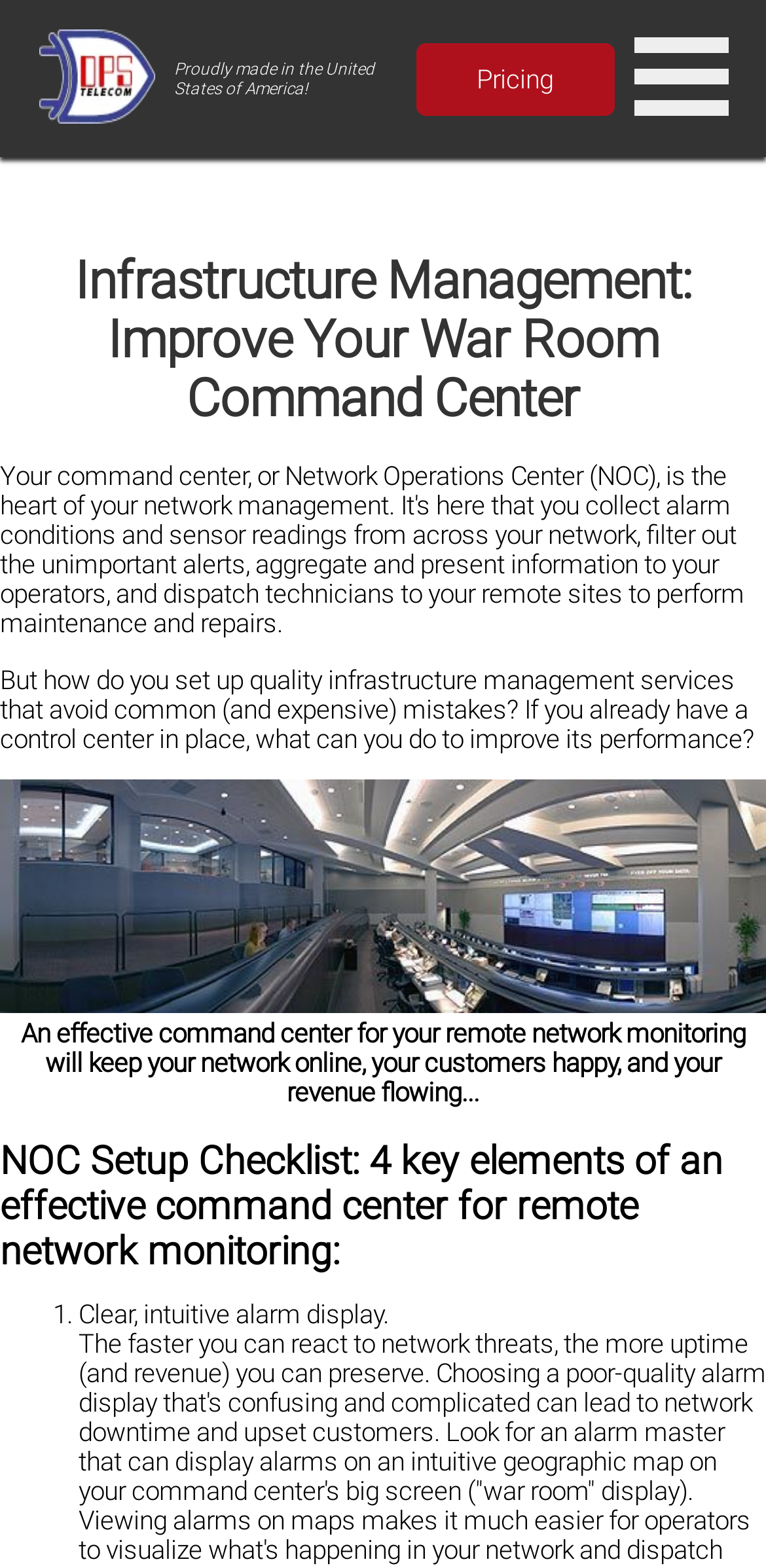Identify the bounding box coordinates for the UI element described as: "Pricing".

[0.542, 0.027, 0.801, 0.073]